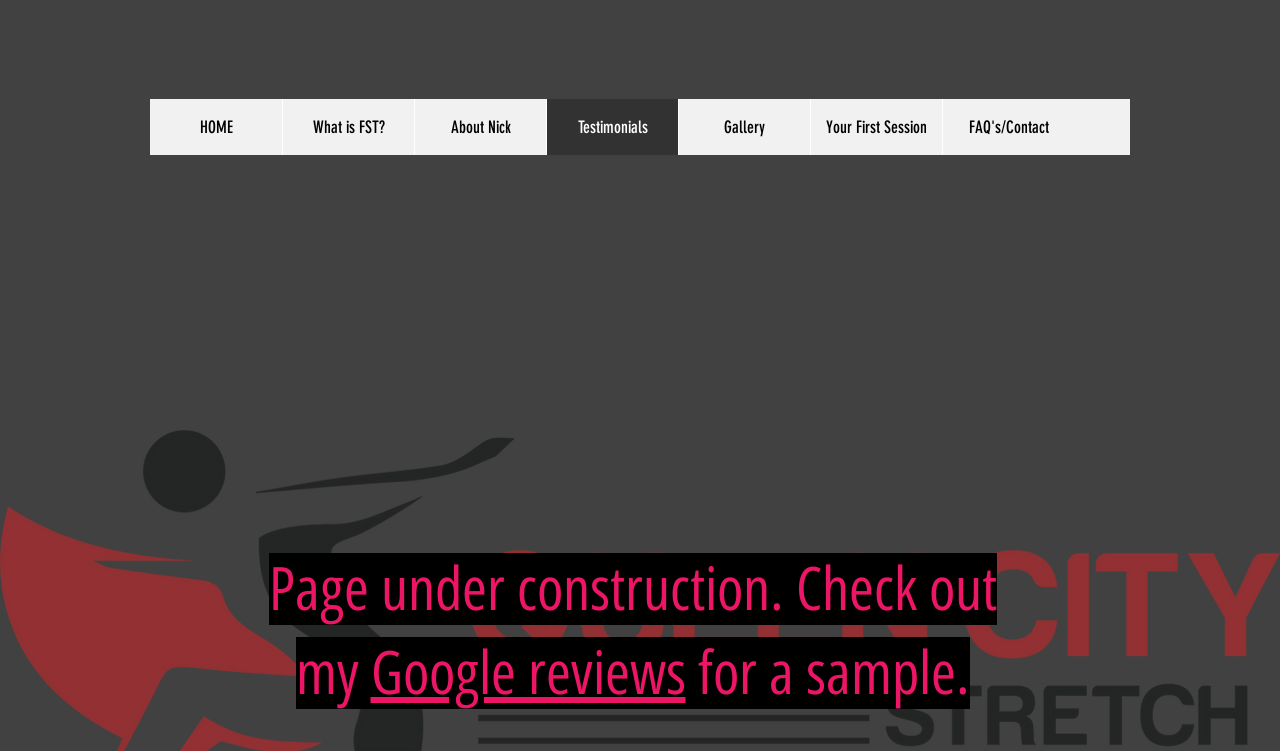Extract the bounding box coordinates for the UI element described by the text: "What is FST?". The coordinates should be in the form of [left, top, right, bottom] with values between 0 and 1.

[0.22, 0.132, 0.323, 0.206]